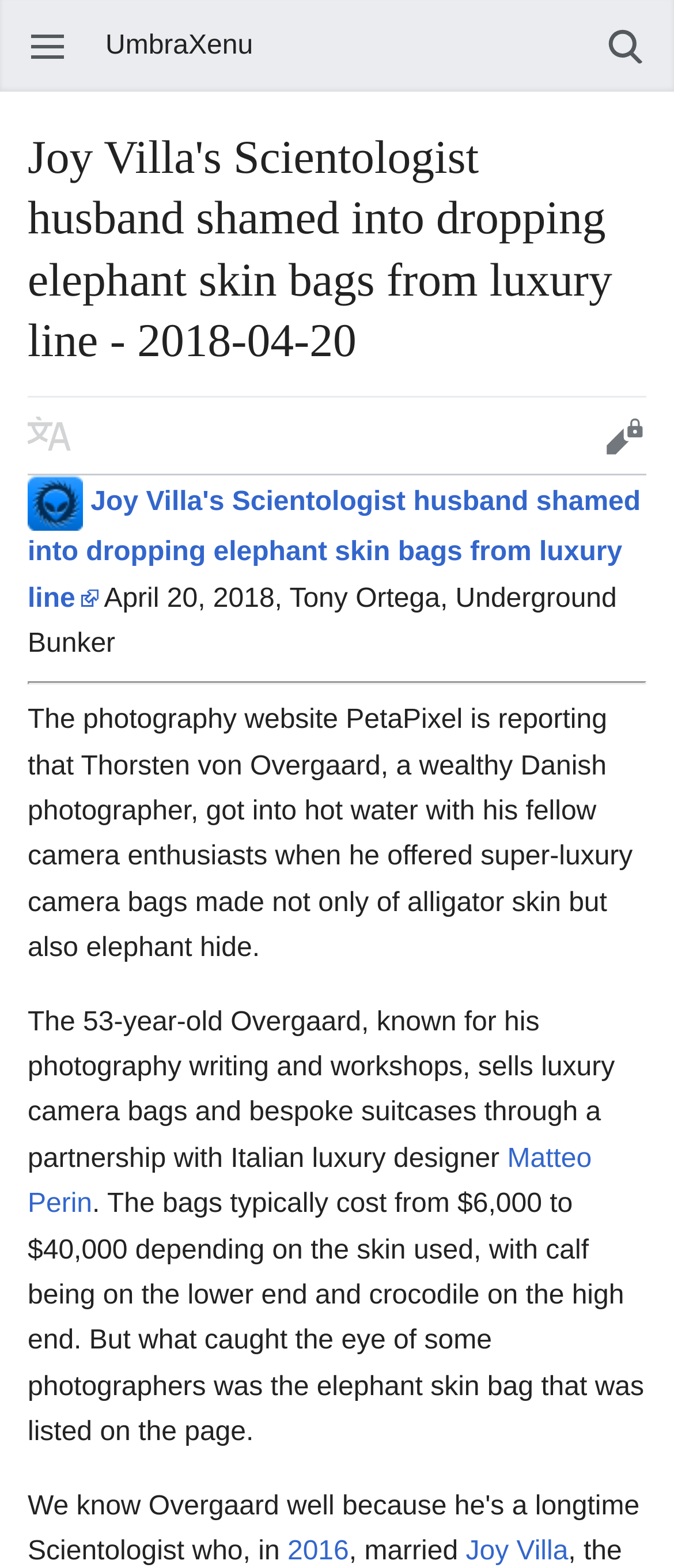Find the bounding box coordinates of the area that needs to be clicked in order to achieve the following instruction: "Search". The coordinates should be specified as four float numbers between 0 and 1, i.e., [left, top, right, bottom].

[0.856, 0.016, 1.0, 0.042]